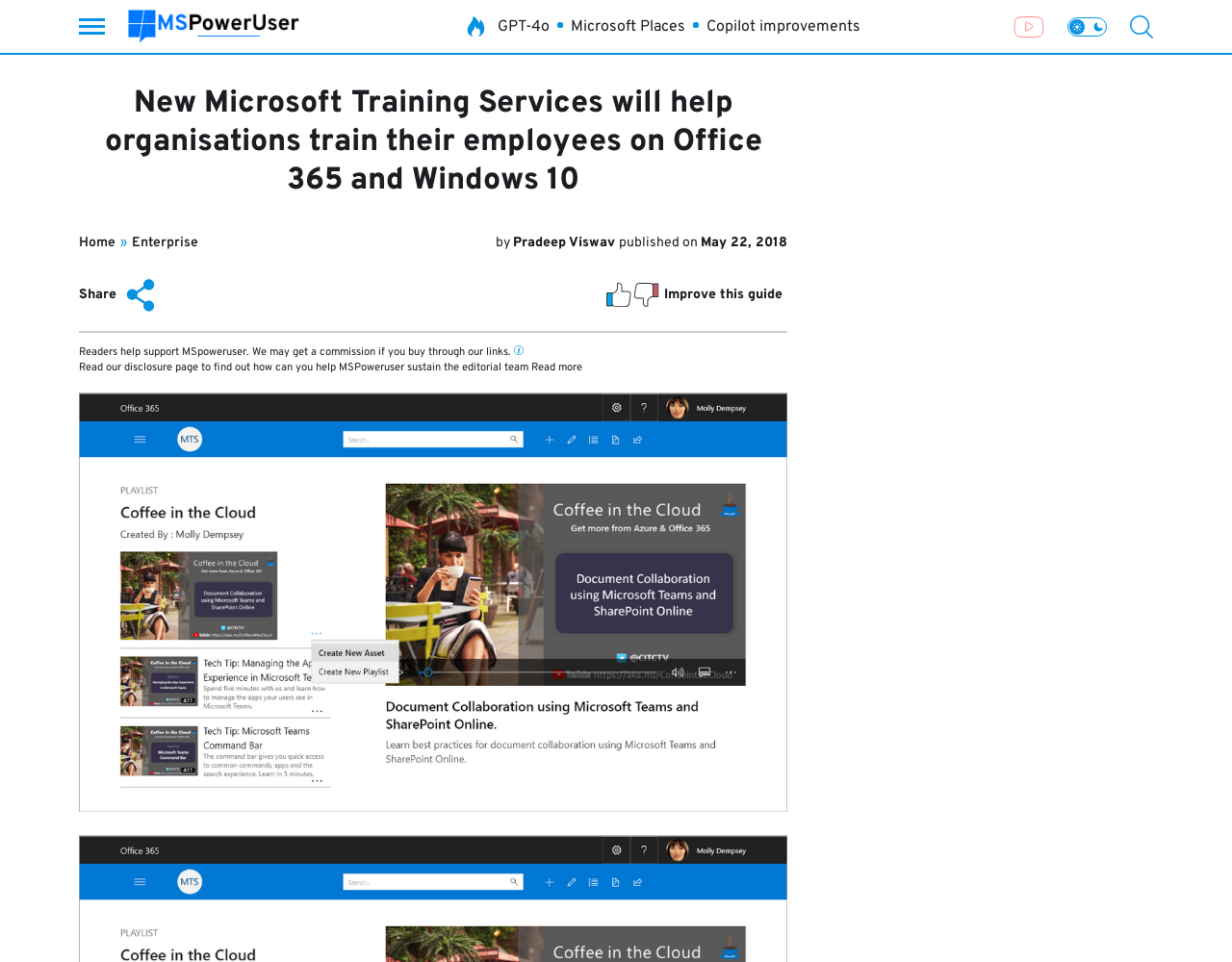What is the purpose of the button with the share icon?
Provide a one-word or short-phrase answer based on the image.

Share this article